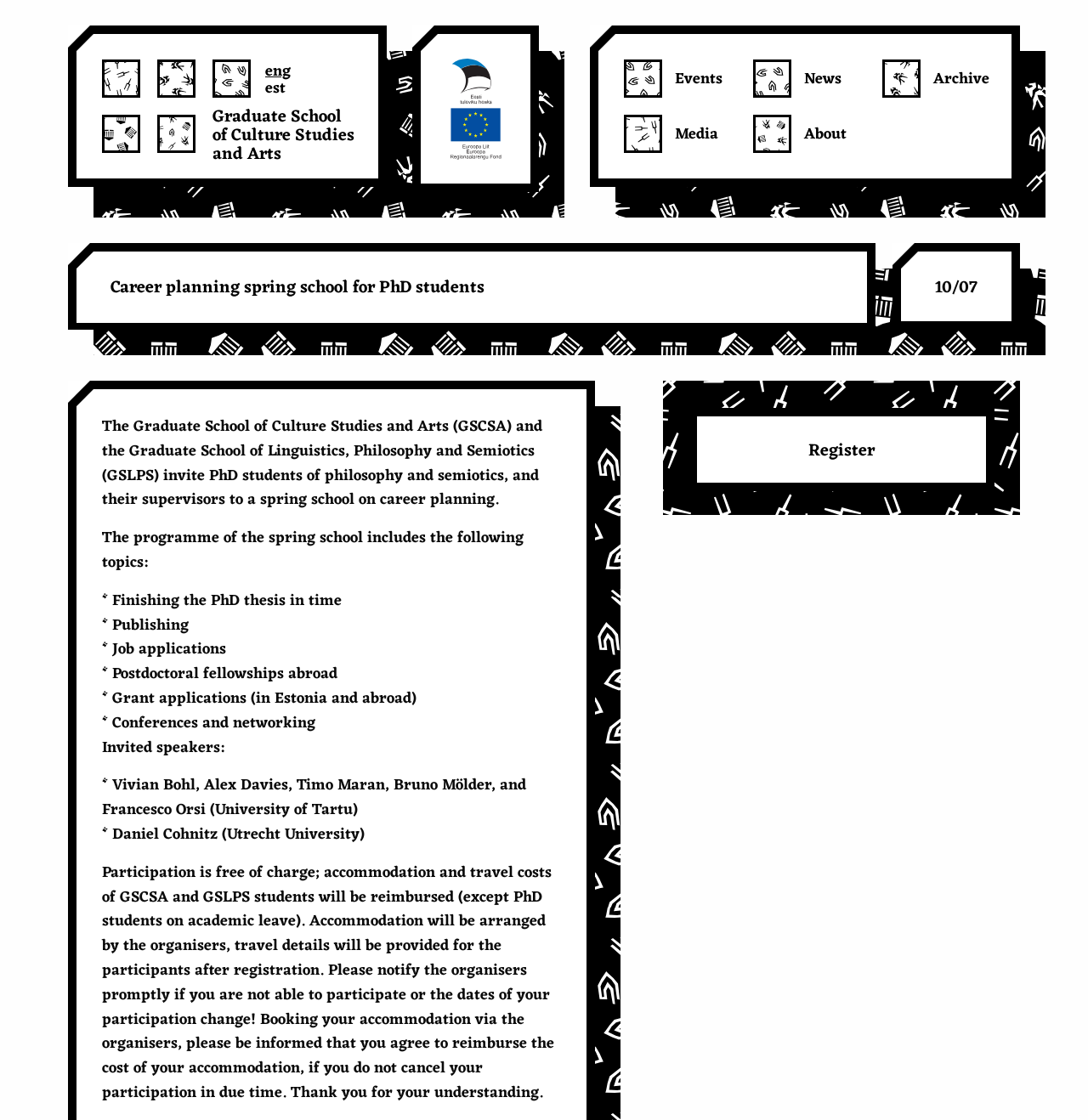Locate and provide the bounding box coordinates for the HTML element that matches this description: "Graduate Students".

[0.574, 0.105, 0.752, 0.135]